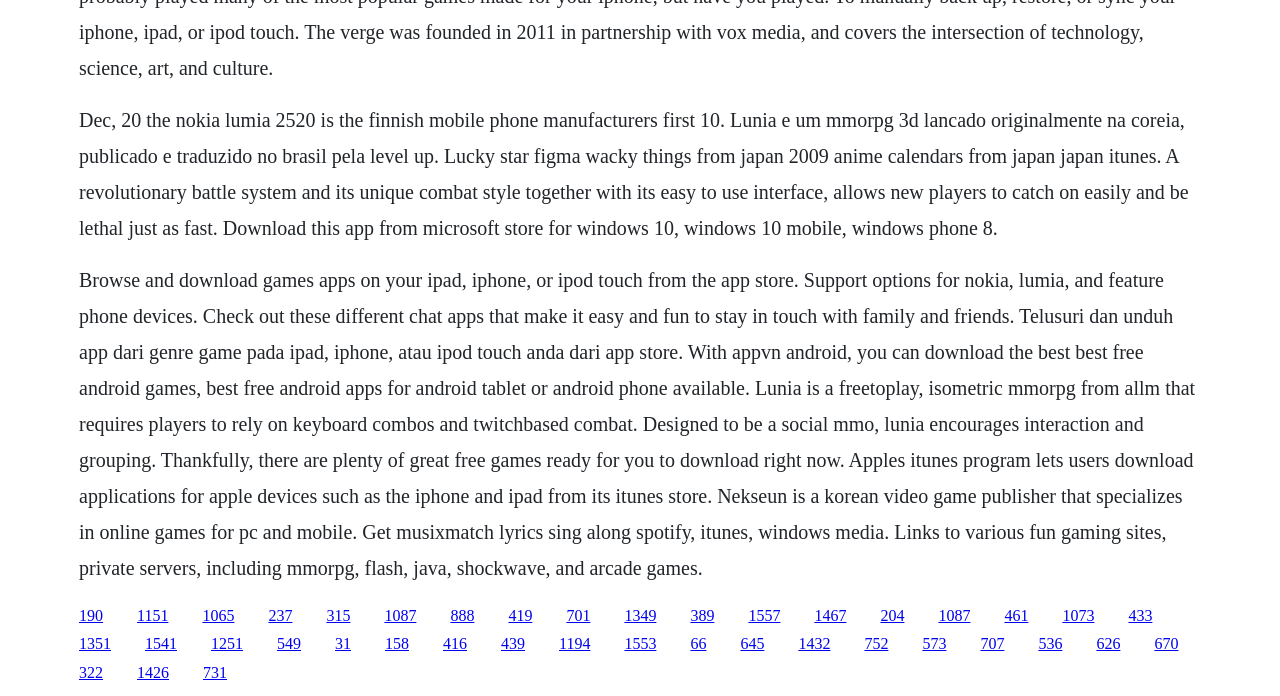Determine the bounding box coordinates of the area to click in order to meet this instruction: "Check out the link to Apples iTunes program".

[0.255, 0.872, 0.274, 0.896]